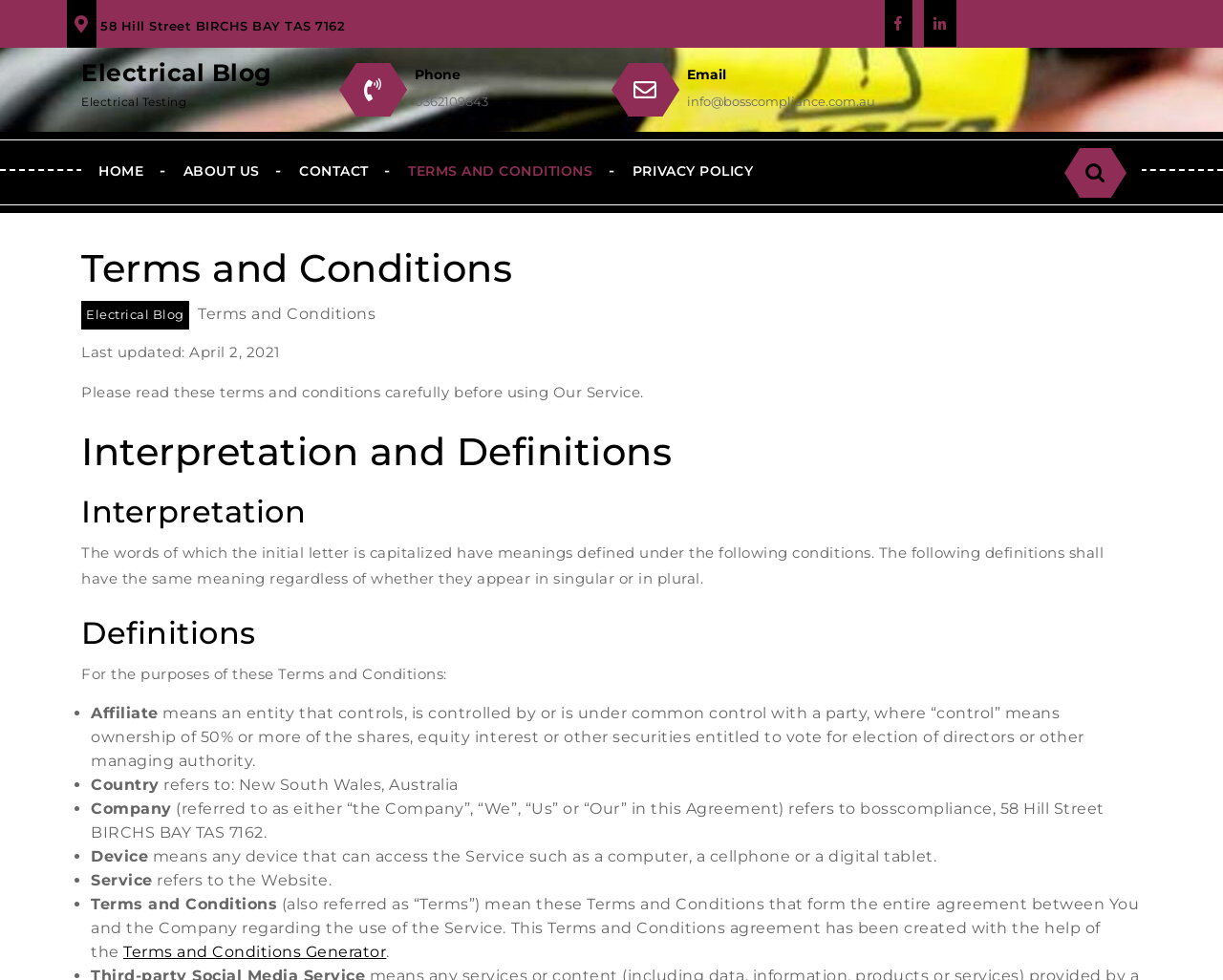What is the purpose of the webpage?
Could you answer the question in a detailed manner, providing as much information as possible?

I inferred the purpose of the webpage by looking at the title of the webpage, which is 'Terms and Conditions', and the content of the webpage, which is a detailed description of the terms and conditions.